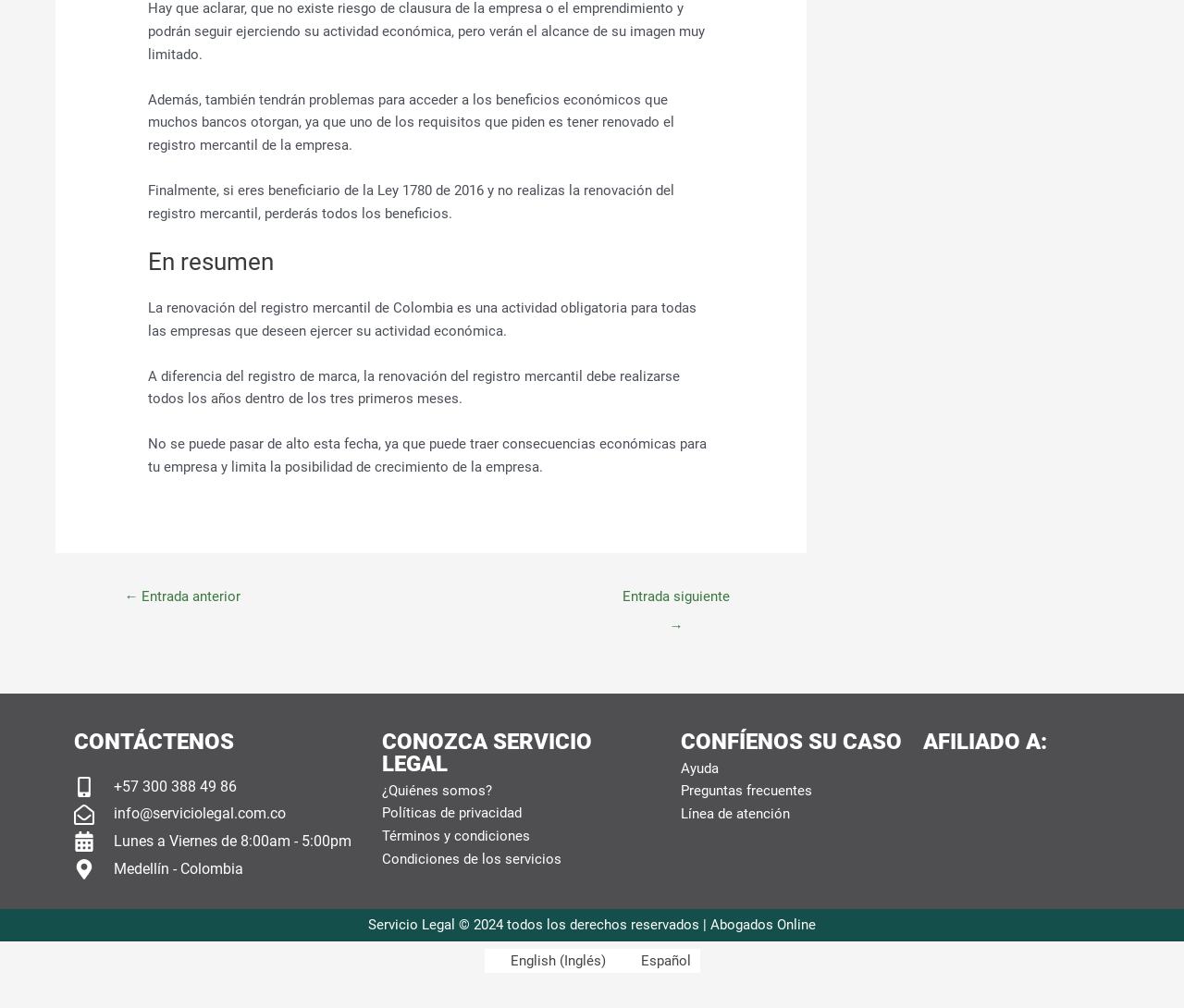Using the description: "+57 300 388 49 86", determine the UI element's bounding box coordinates. Ensure the coordinates are in the format of four float numbers between 0 and 1, i.e., [left, top, right, bottom].

[0.062, 0.77, 0.299, 0.793]